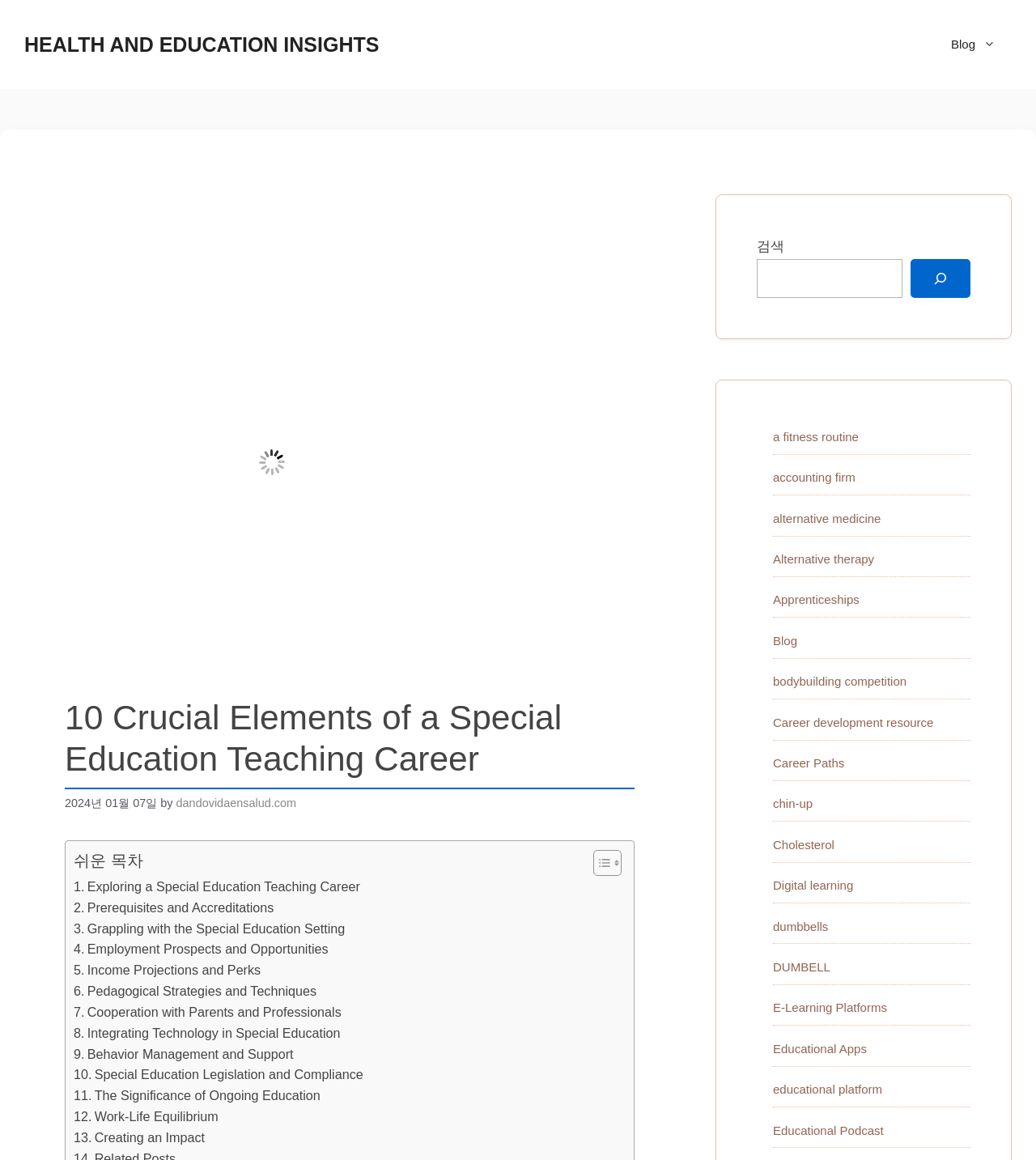Please specify the bounding box coordinates of the region to click in order to perform the following instruction: "Read the '10 Crucial Elements of a Special Education Teaching Career' article".

[0.062, 0.601, 0.612, 0.68]